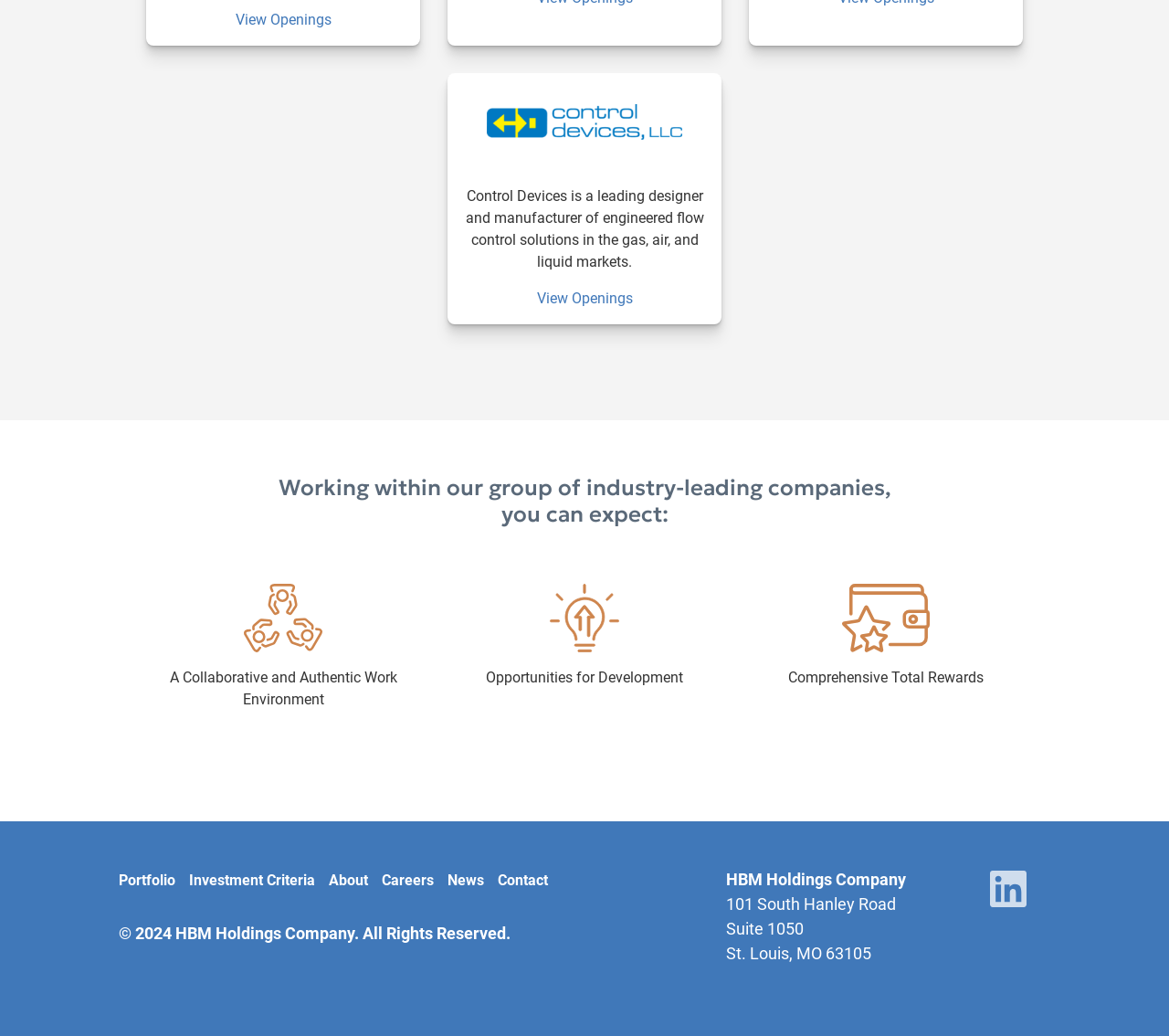Determine the bounding box coordinates for the region that must be clicked to execute the following instruction: "Contact the company".

[0.425, 0.839, 0.468, 0.86]